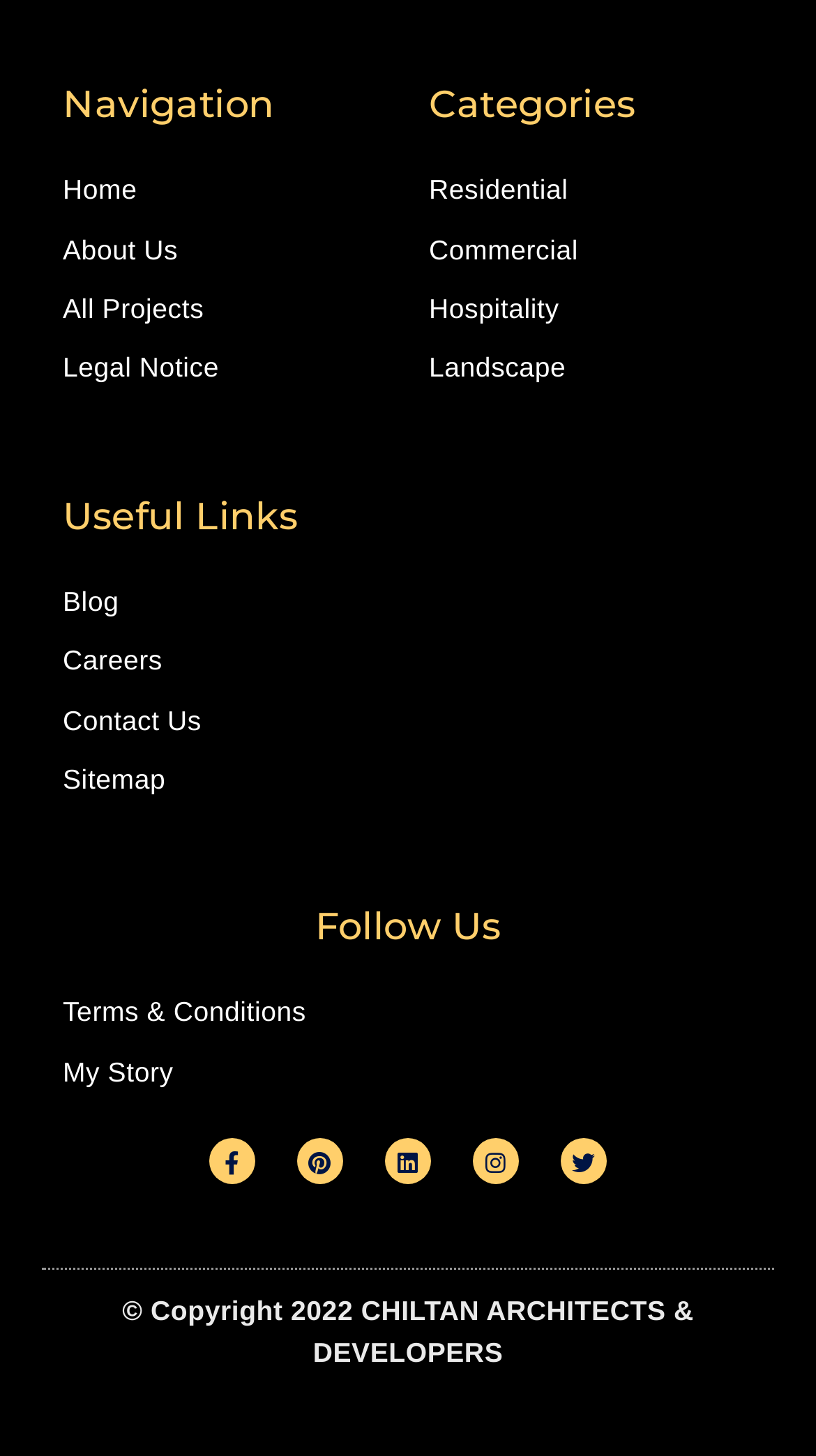Please locate the bounding box coordinates of the element that needs to be clicked to achieve the following instruction: "read the blog". The coordinates should be four float numbers between 0 and 1, i.e., [left, top, right, bottom].

[0.077, 0.396, 0.474, 0.43]